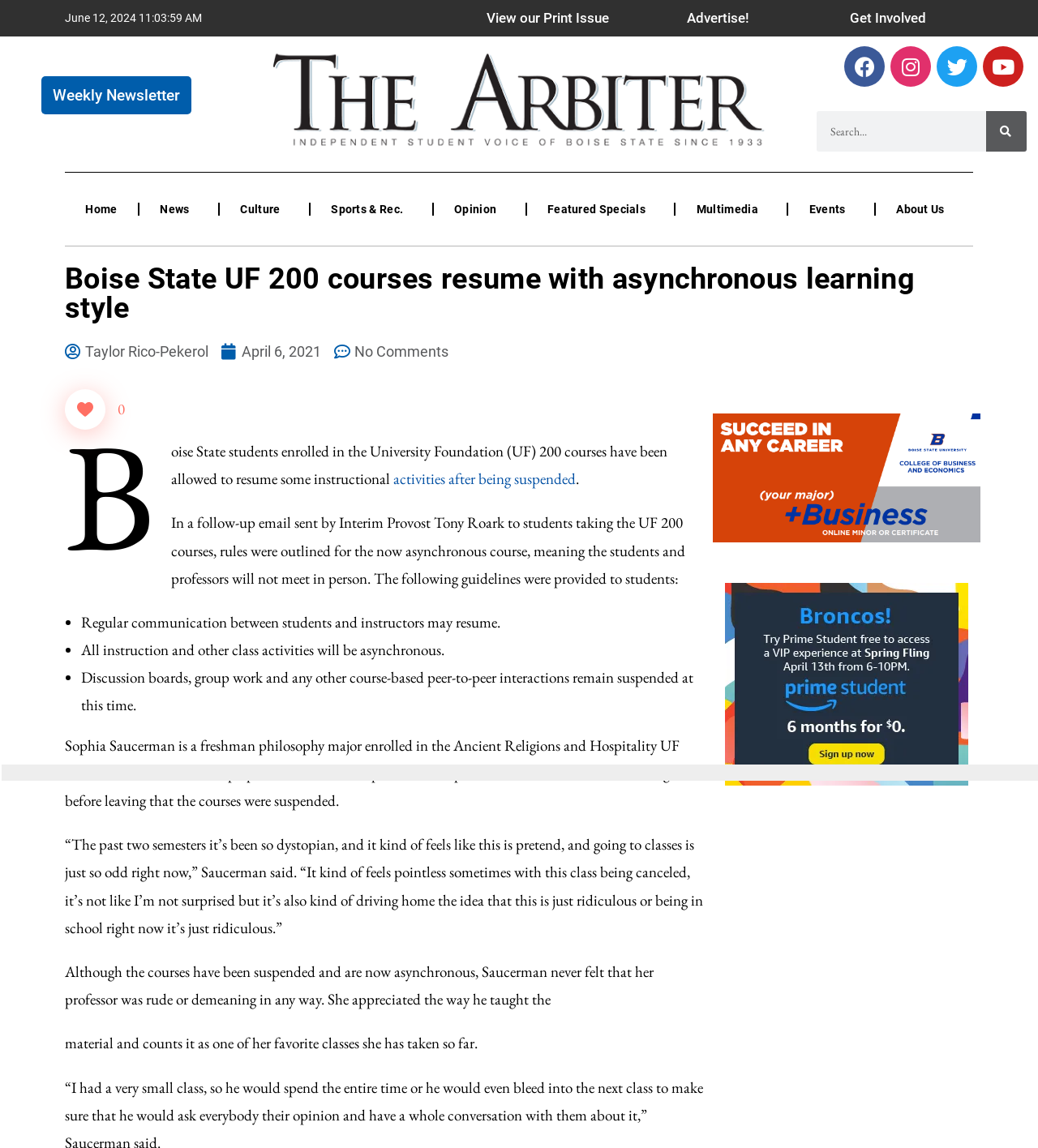Can you specify the bounding box coordinates of the area that needs to be clicked to fulfill the following instruction: "Click HOME"?

None